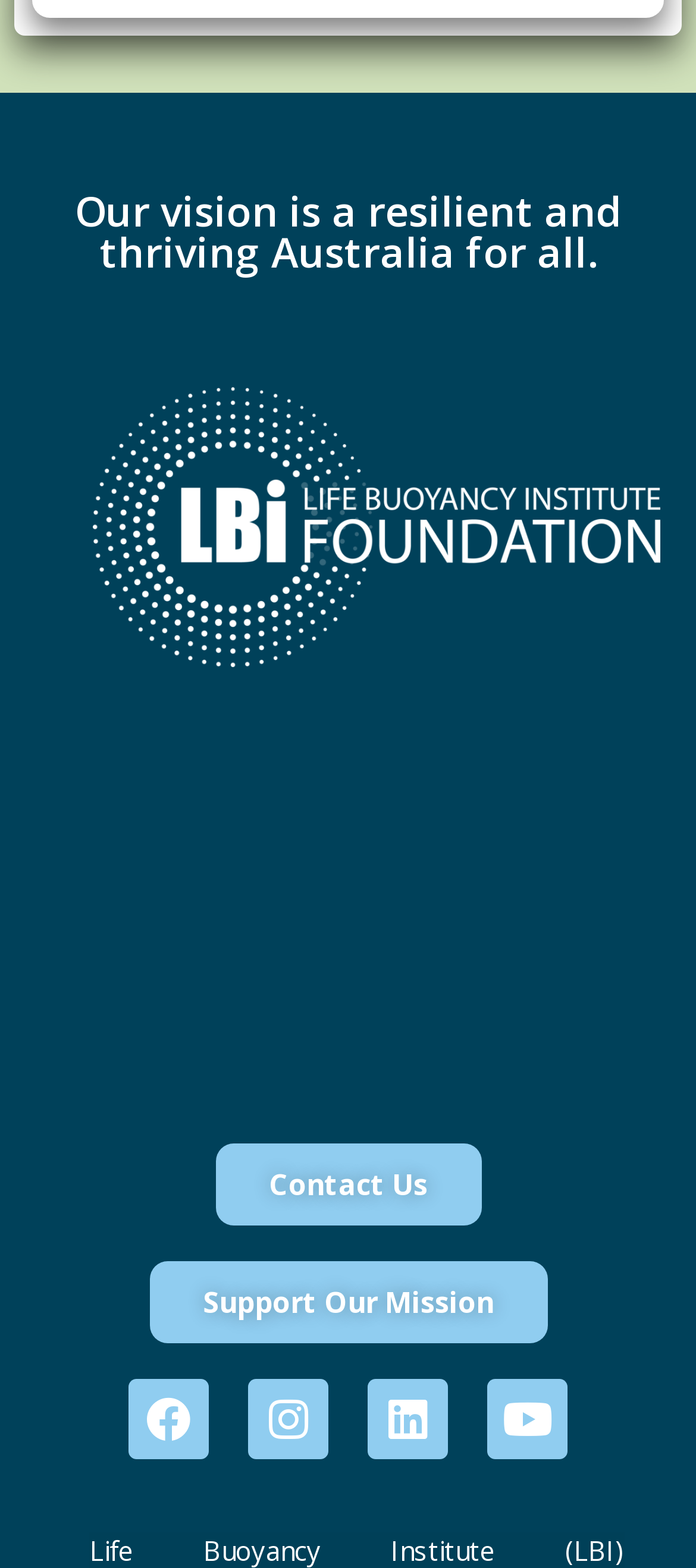Given the description "Contact Us", provide the bounding box coordinates of the corresponding UI element.

[0.309, 0.729, 0.691, 0.781]